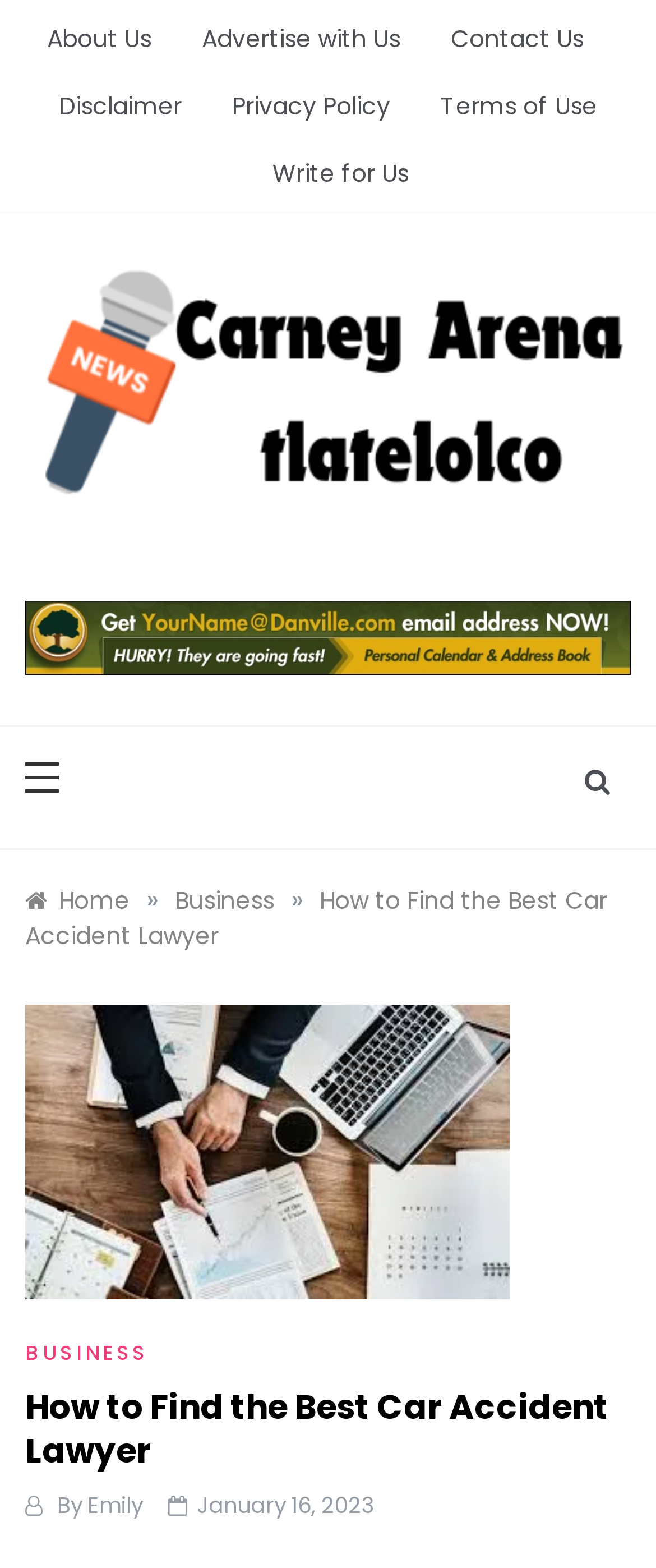Use a single word or phrase to answer this question: 
What is the name of the website?

Carney Arena Tlatelolco